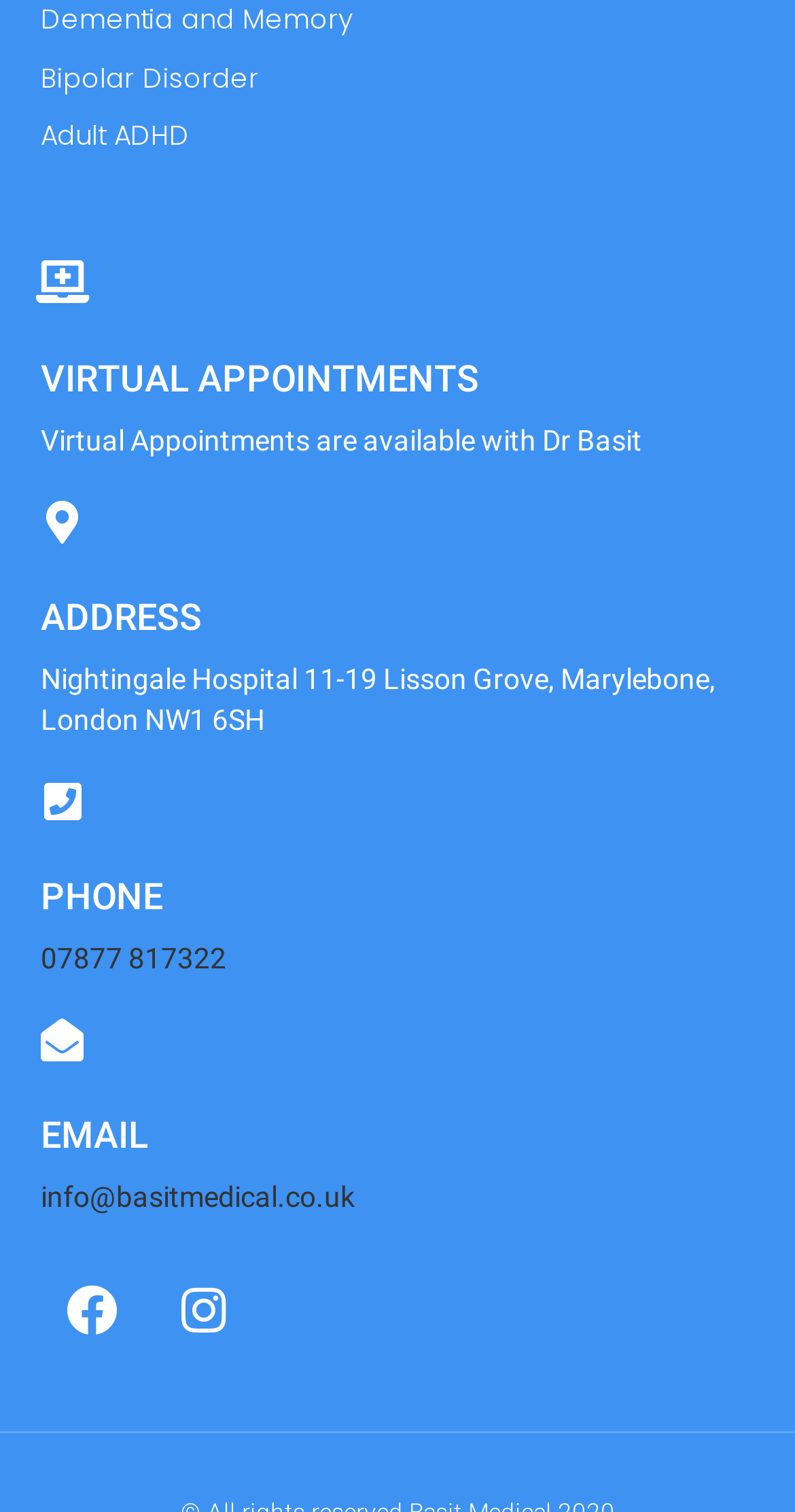What is the phone number of Dr. Basit?
Using the details shown in the screenshot, provide a comprehensive answer to the question.

The phone number can be found by looking at the contact information section of the webpage, where it mentions 'PHONE' followed by the phone number '07877 817322'.